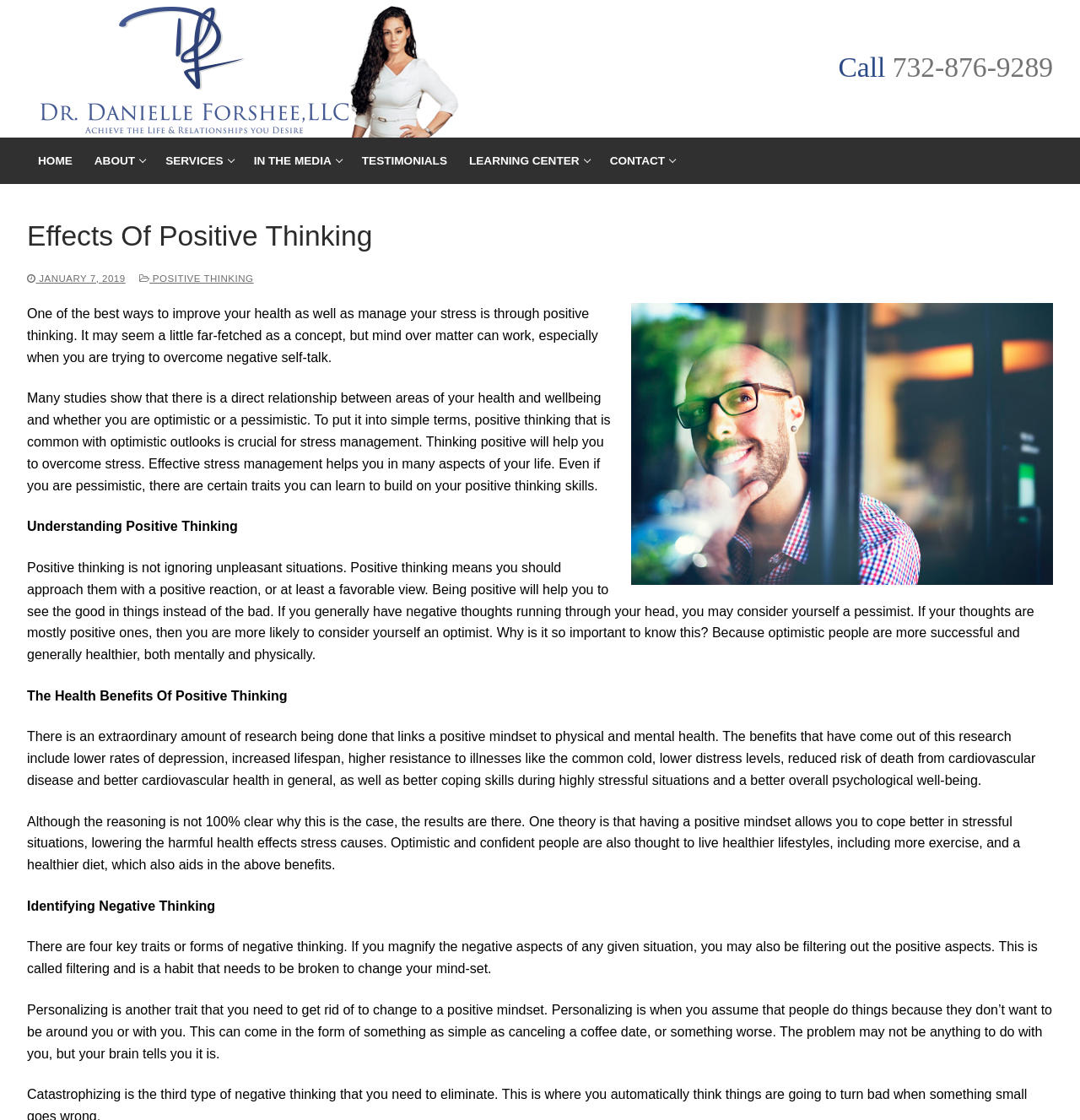Extract the top-level heading from the webpage and provide its text.

Effects Of Positive Thinking